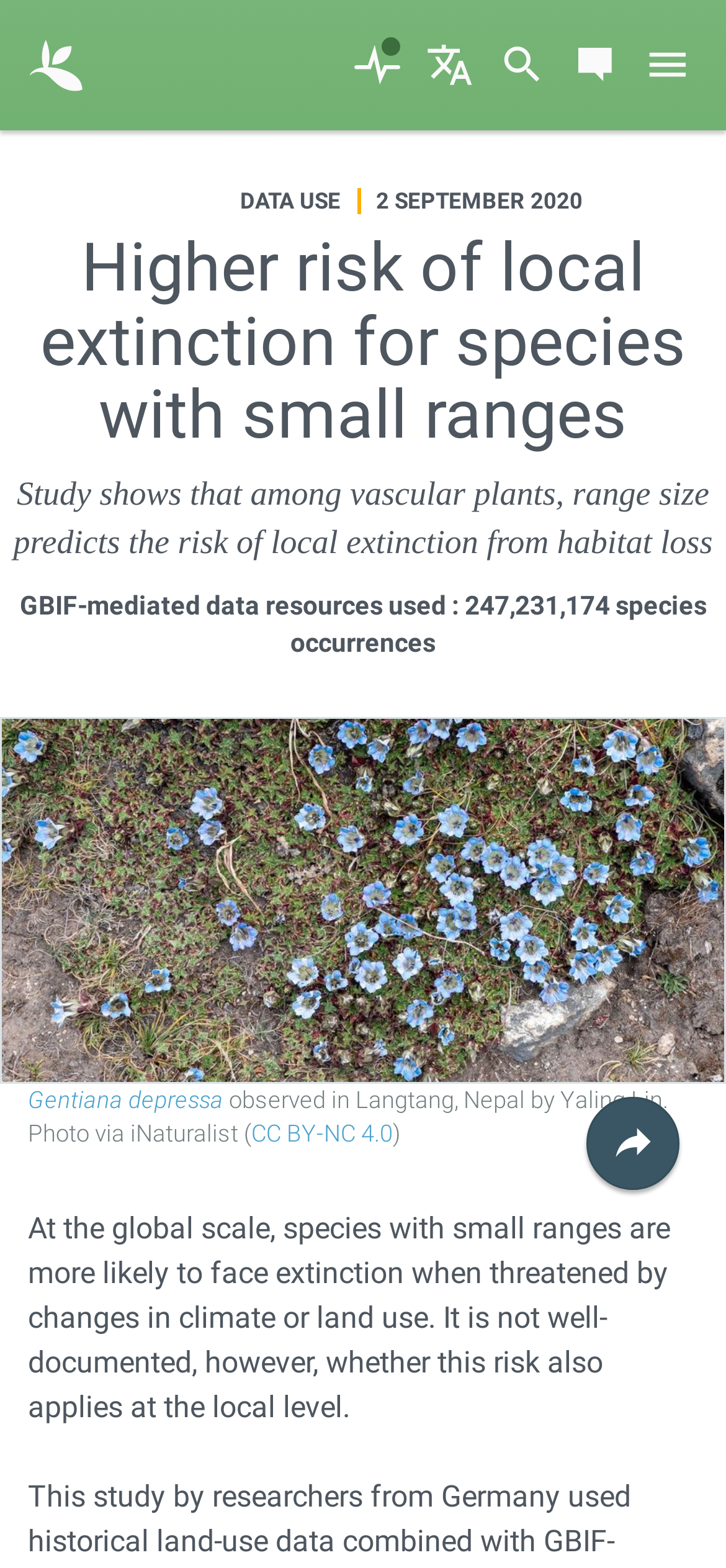Determine the bounding box for the UI element as described: "CC BY-NC 4.0". The coordinates should be represented as four float numbers between 0 and 1, formatted as [left, top, right, bottom].

[0.346, 0.714, 0.541, 0.731]